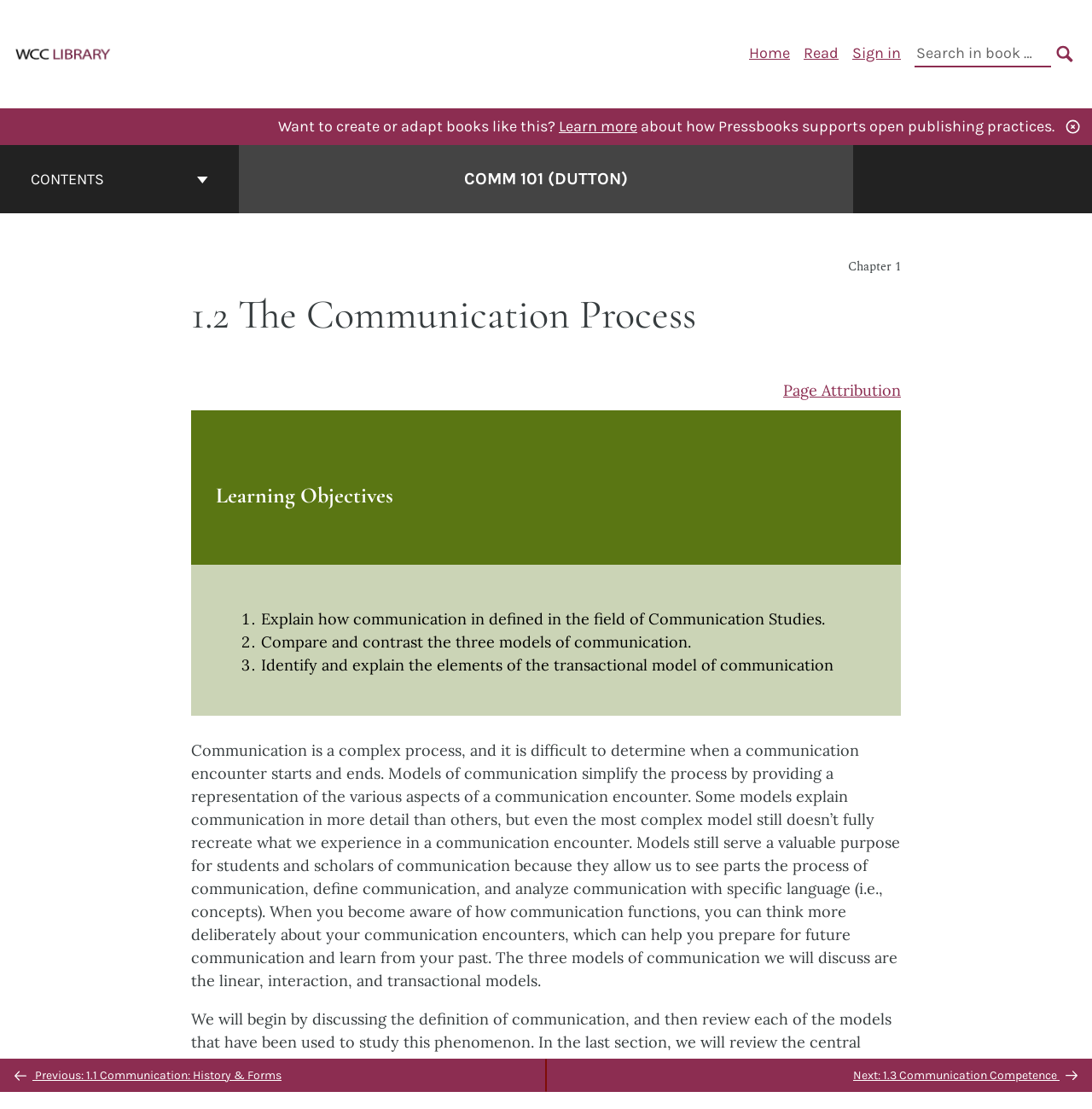Given the element description Next: 1.3 Communication Competence, specify the bounding box coordinates of the corresponding UI element in the format (top-left x, top-left y, bottom-right x, bottom-right y). All values must be between 0 and 1.

[0.5, 0.955, 1.0, 0.985]